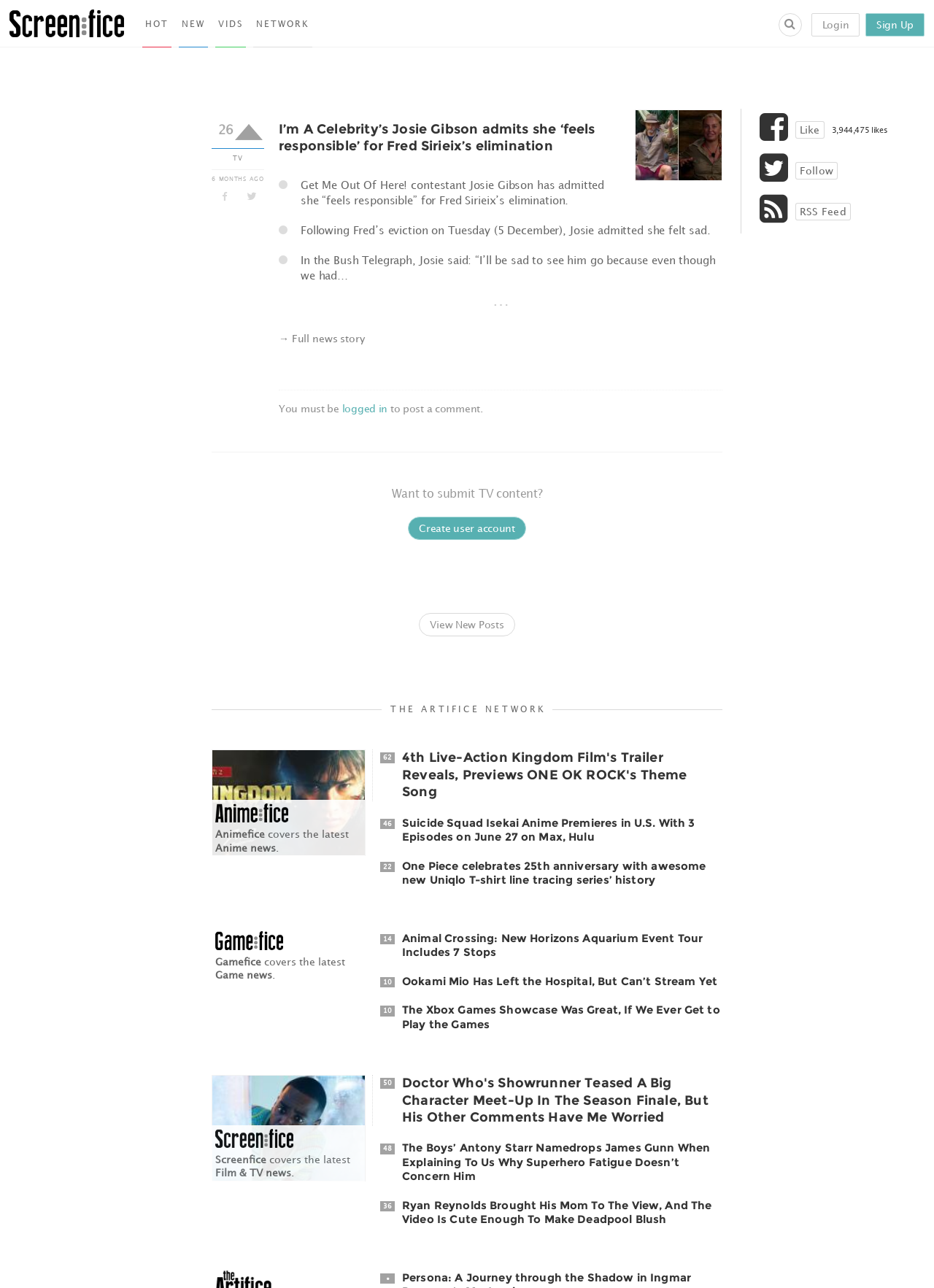Provide a thorough description of this webpage.

This webpage appears to be a news article from Screenfice, a website that covers film and TV news. At the top of the page, there is a navigation menu with links to other sections of the website, including HOT, NEW, VIDS, and NETWORK. On the top right, there are links to login and sign up.

The main content of the page is an article about Josie Gibson, a contestant on the TV show "I'm a Celebrity...Get Me Out of Here!", who has admitted to feeling responsible for Fred Sirieix's elimination. The article includes a heading, a brief summary, and a link to read the full news story.

Below the article, there are several links to other news stories, including anime news, game news, and film and TV news. These links are organized into sections, with each section having a heading and a brief description. There are also images associated with each section.

On the right side of the page, there is a column with links to create a user account, view new posts, and submit TV content. There is also a heading that reads "THE ARTIFICE NETWORK" and links to other websites, including Animefice and Gamefice.

At the bottom of the page, there are more links to news stories, including articles about Doctor Who, The Boys, and Ryan Reynolds. There are also links to like and follow the website, as well as an RSS feed link.